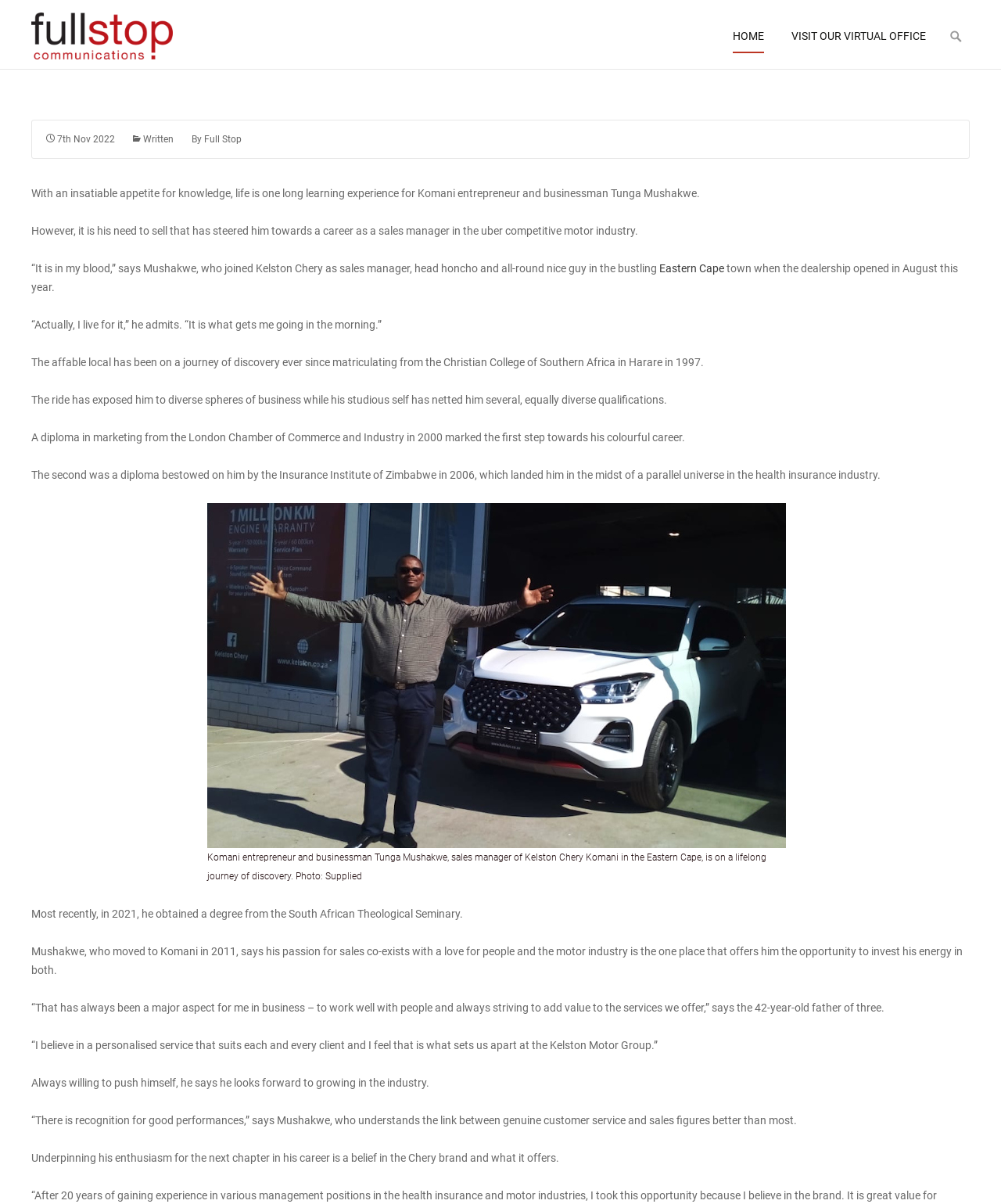Please identify the bounding box coordinates of the clickable region that I should interact with to perform the following instruction: "View the image of Tunga Kelston". The coordinates should be expressed as four float numbers between 0 and 1, i.e., [left, top, right, bottom].

[0.207, 0.418, 0.785, 0.704]